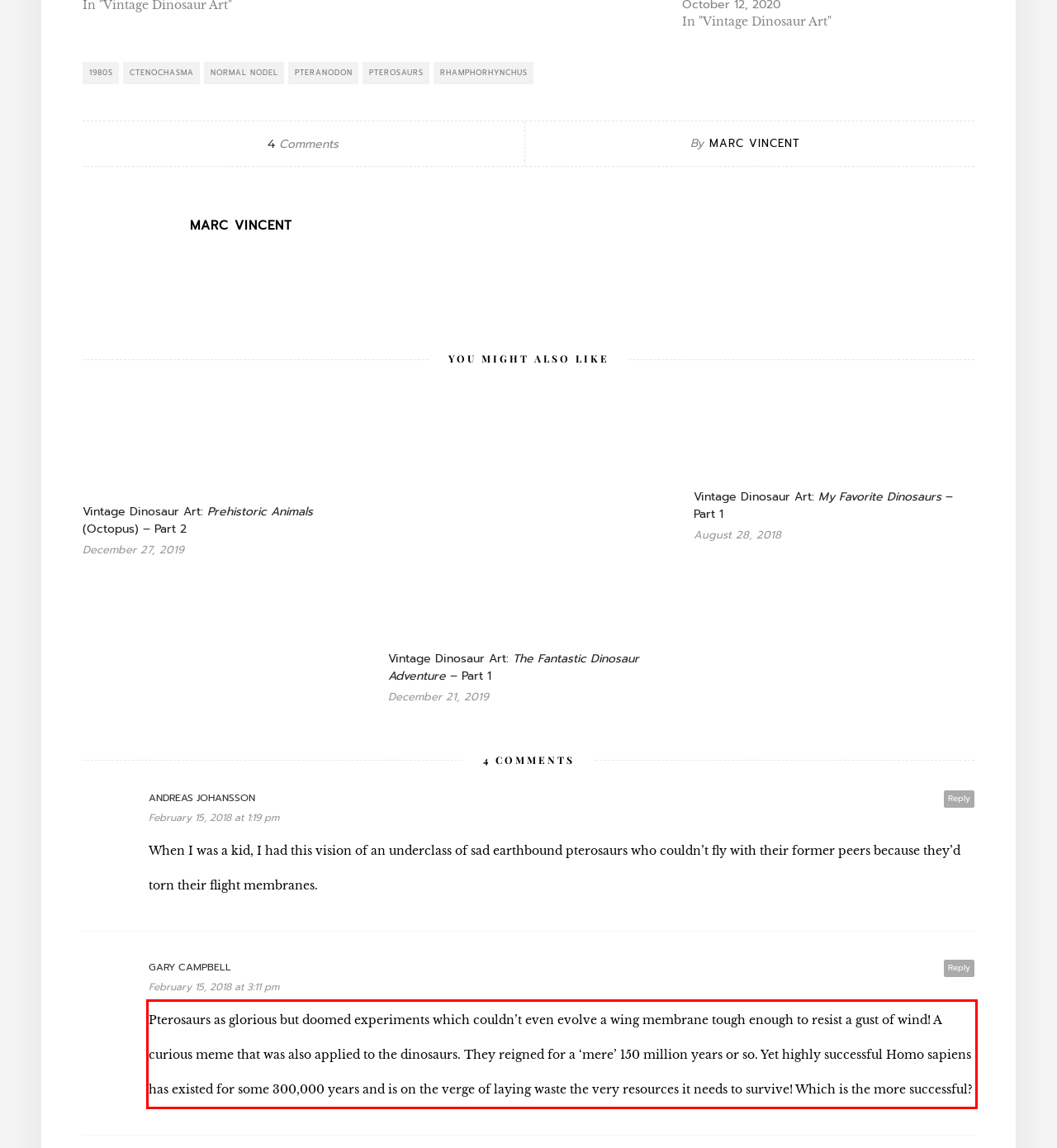Analyze the screenshot of the webpage and extract the text from the UI element that is inside the red bounding box.

Pterosaurs as glorious but doomed experiments which couldn’t even evolve a wing membrane tough enough to resist a gust of wind! A curious meme that was also applied to the dinosaurs. They reigned for a ‘mere’ 150 million years or so. Yet highly successful Homo sapiens has existed for some 300,000 years and is on the verge of laying waste the very resources it needs to survive! Which is the more successful?